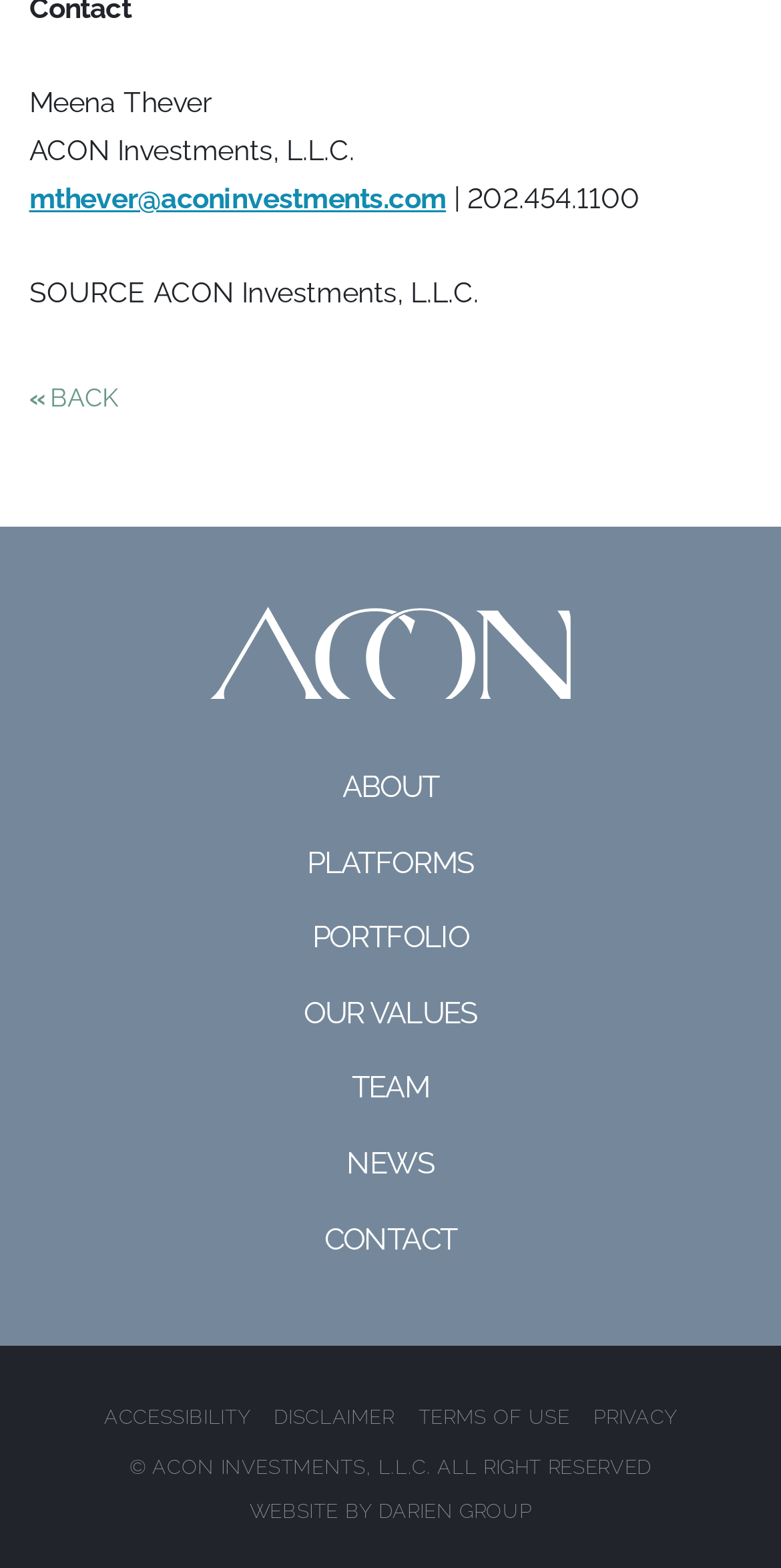Specify the bounding box coordinates of the area that needs to be clicked to achieve the following instruction: "Click on the link to view online giving".

None